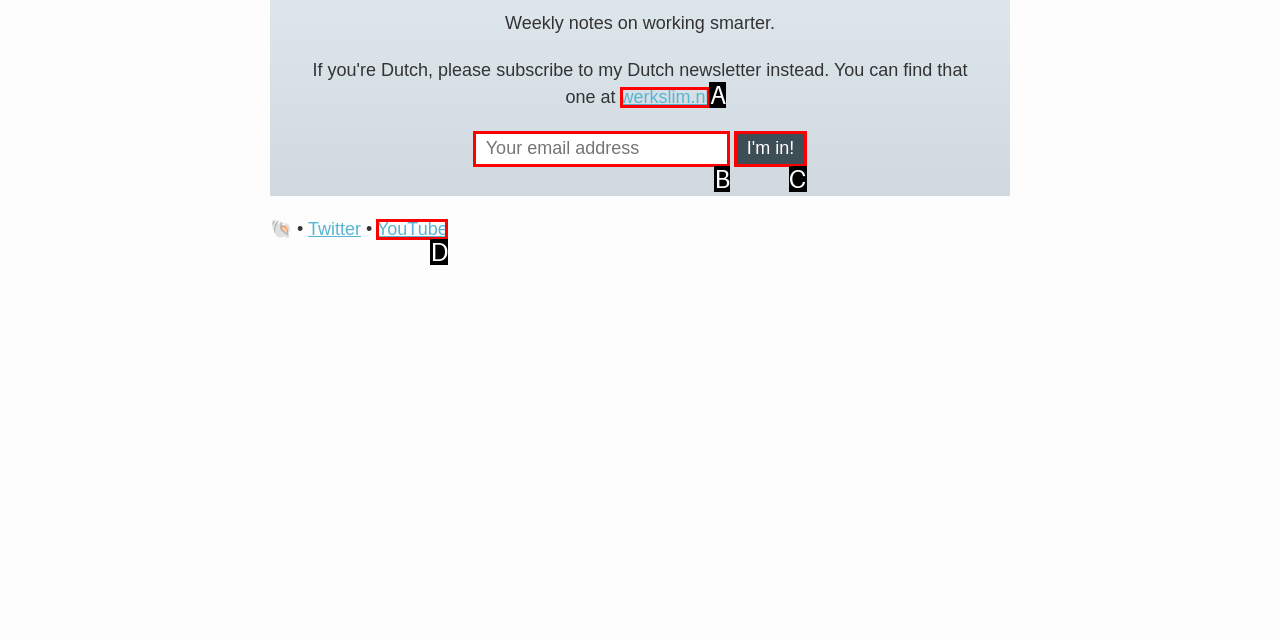Using the description: I'm in!
Identify the letter of the corresponding UI element from the choices available.

C